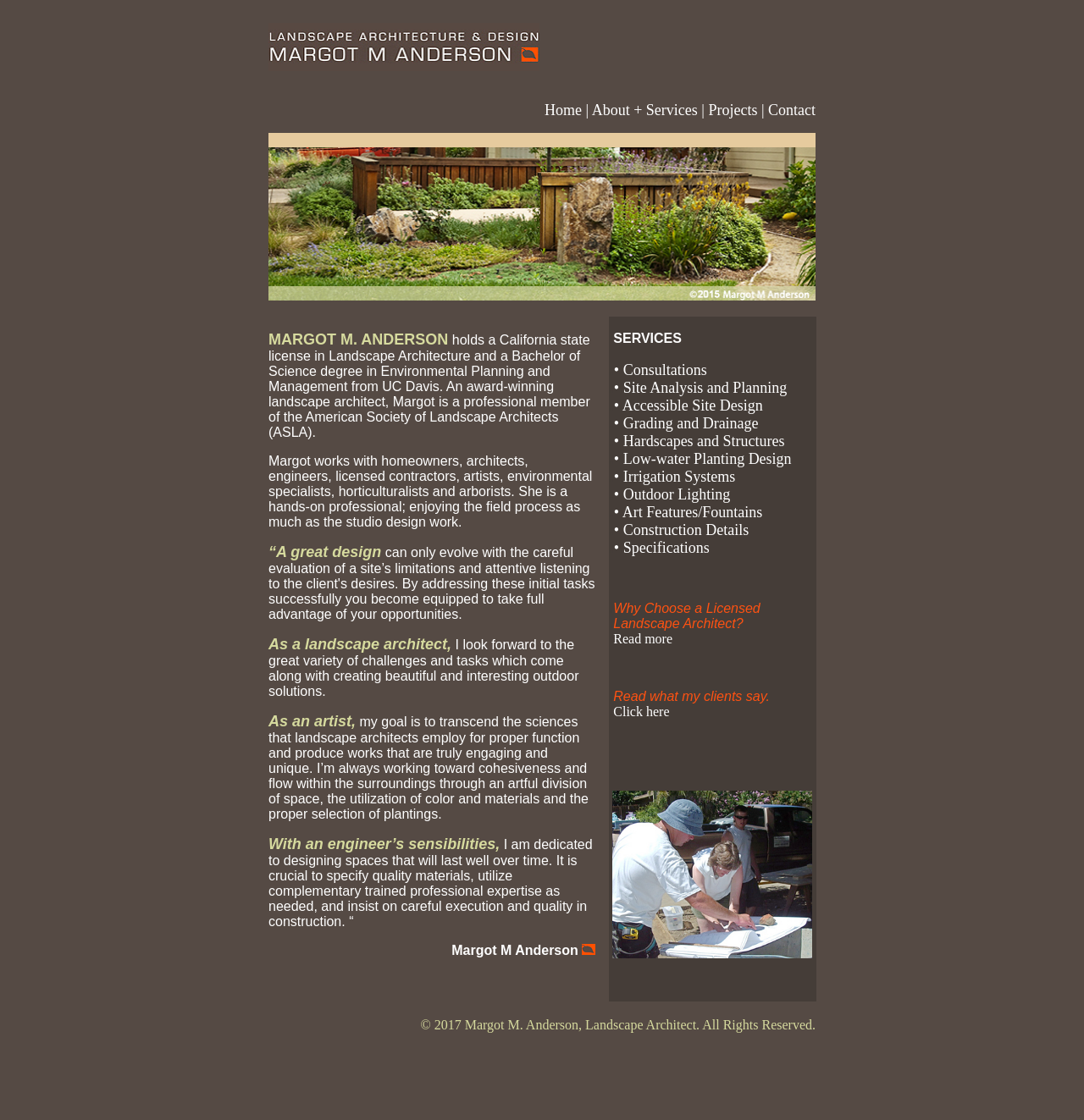Please give a short response to the question using one word or a phrase:
What is the copyright year mentioned at the bottom of the webpage?

2017